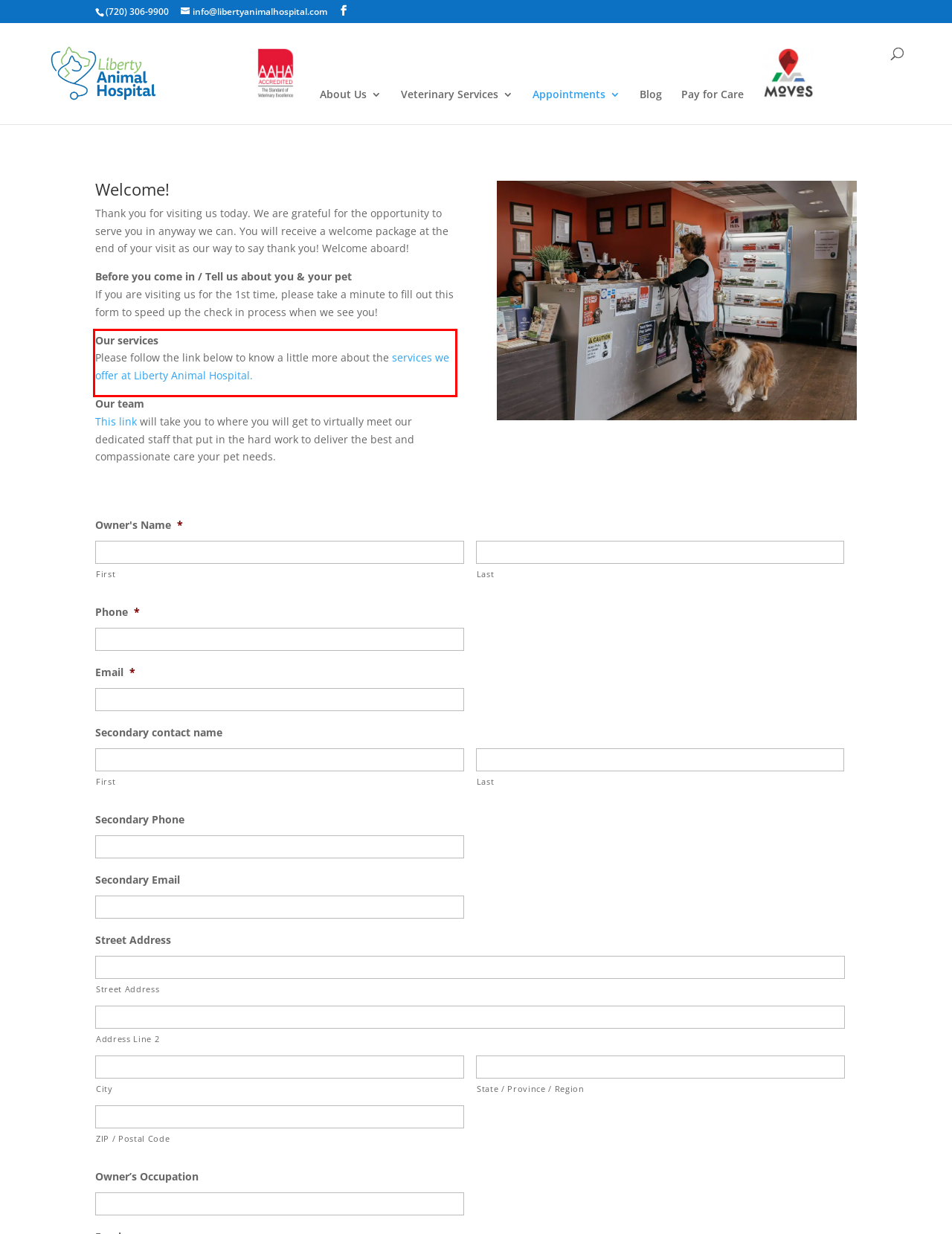Within the screenshot of the webpage, locate the red bounding box and use OCR to identify and provide the text content inside it.

Our services Please follow the link below to know a little more about the services we offer at Liberty Animal Hospital.